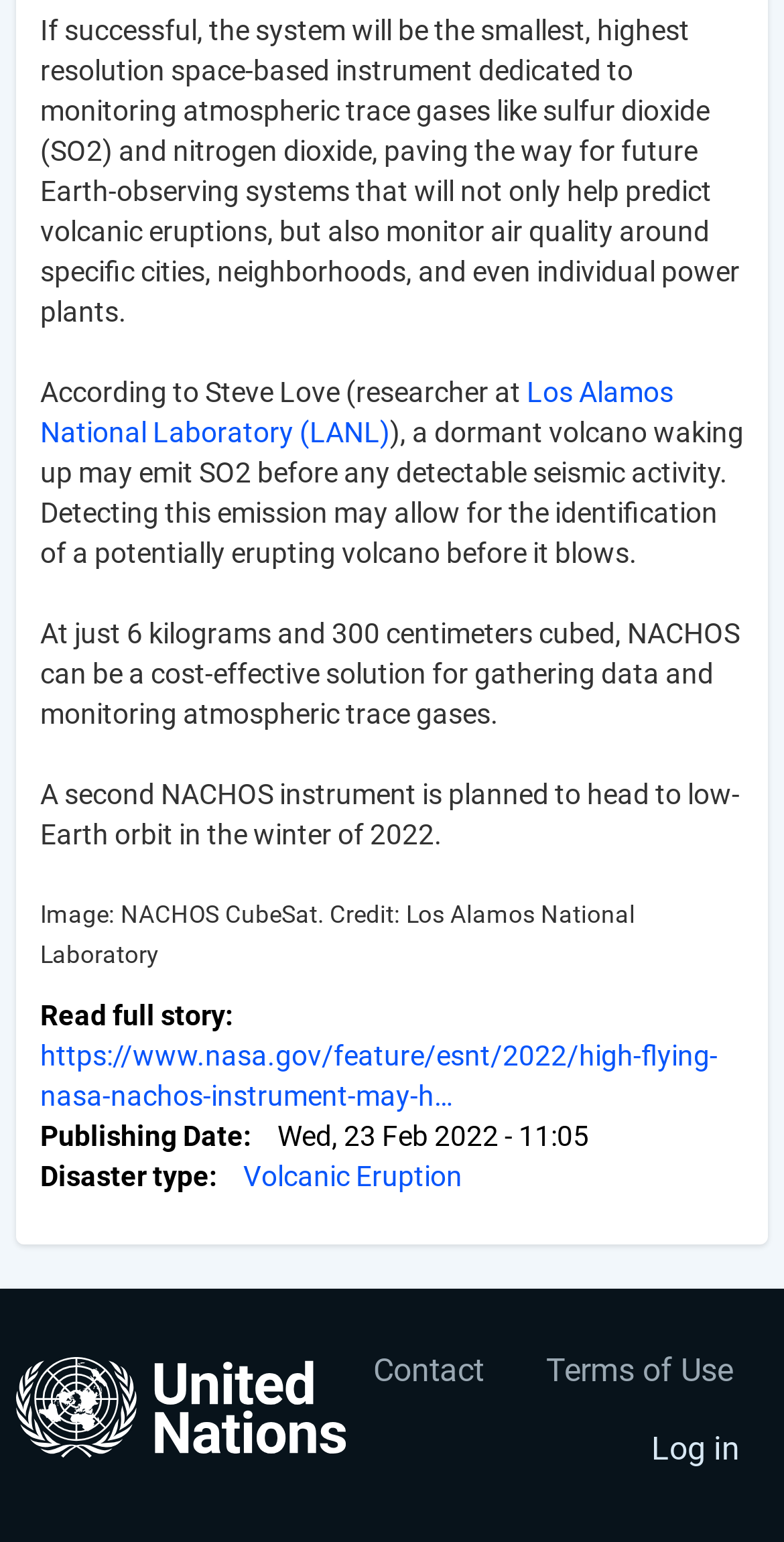Determine the bounding box coordinates for the UI element with the following description: "Contact". The coordinates should be four float numbers between 0 and 1, represented as [left, top, right, bottom].

[0.44, 0.867, 0.653, 0.911]